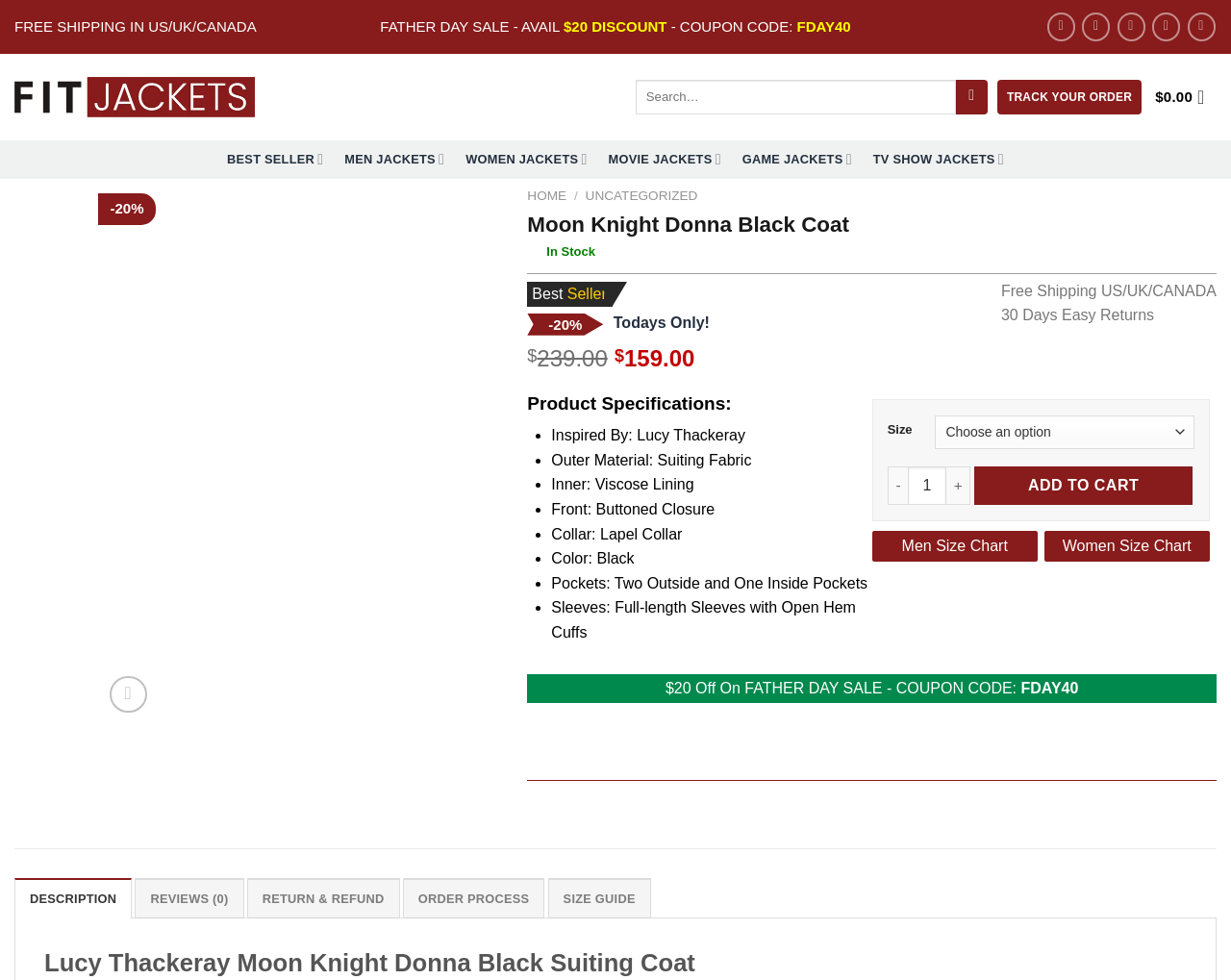Show the bounding box coordinates for the element that needs to be clicked to execute the following instruction: "Follow on Facebook". Provide the coordinates in the form of four float numbers between 0 and 1, i.e., [left, top, right, bottom].

[0.85, 0.013, 0.873, 0.042]